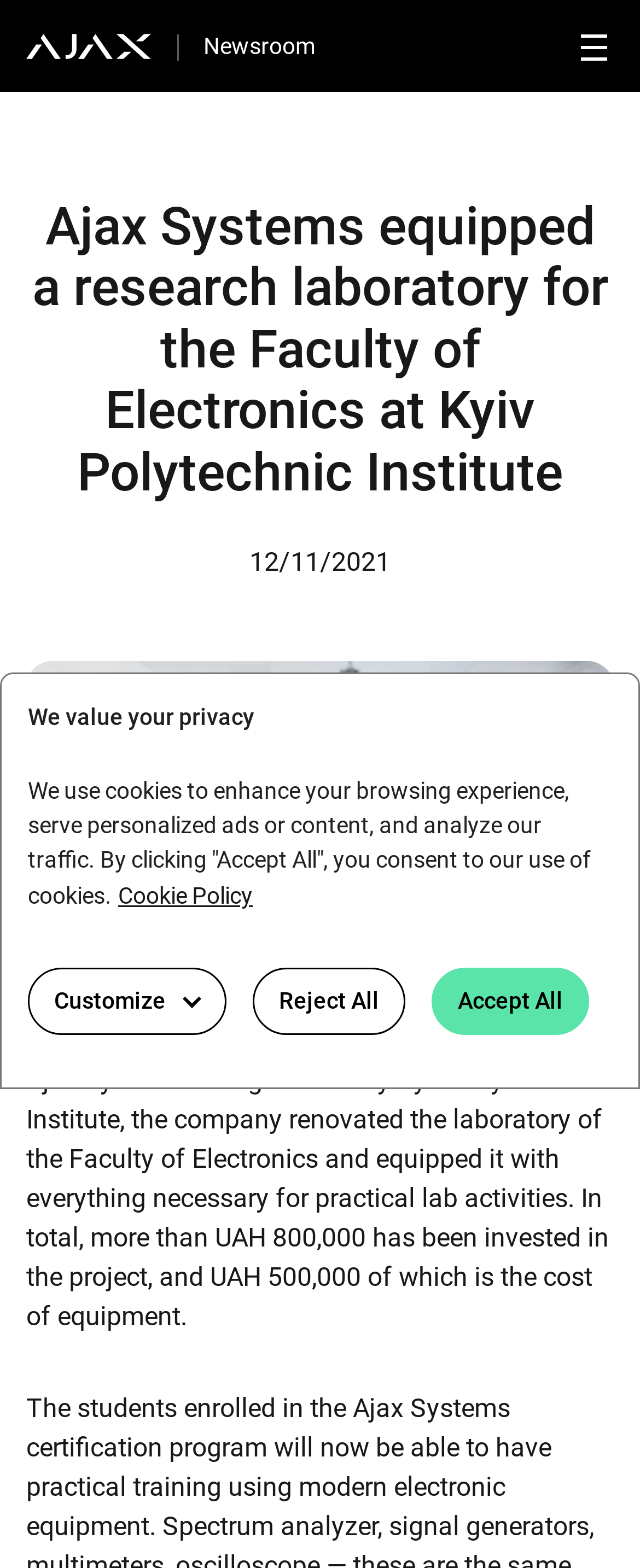Please provide a one-word or short phrase answer to the question:
What is the name of the institute where the laboratory is located?

Kyiv Polytechnic Institute